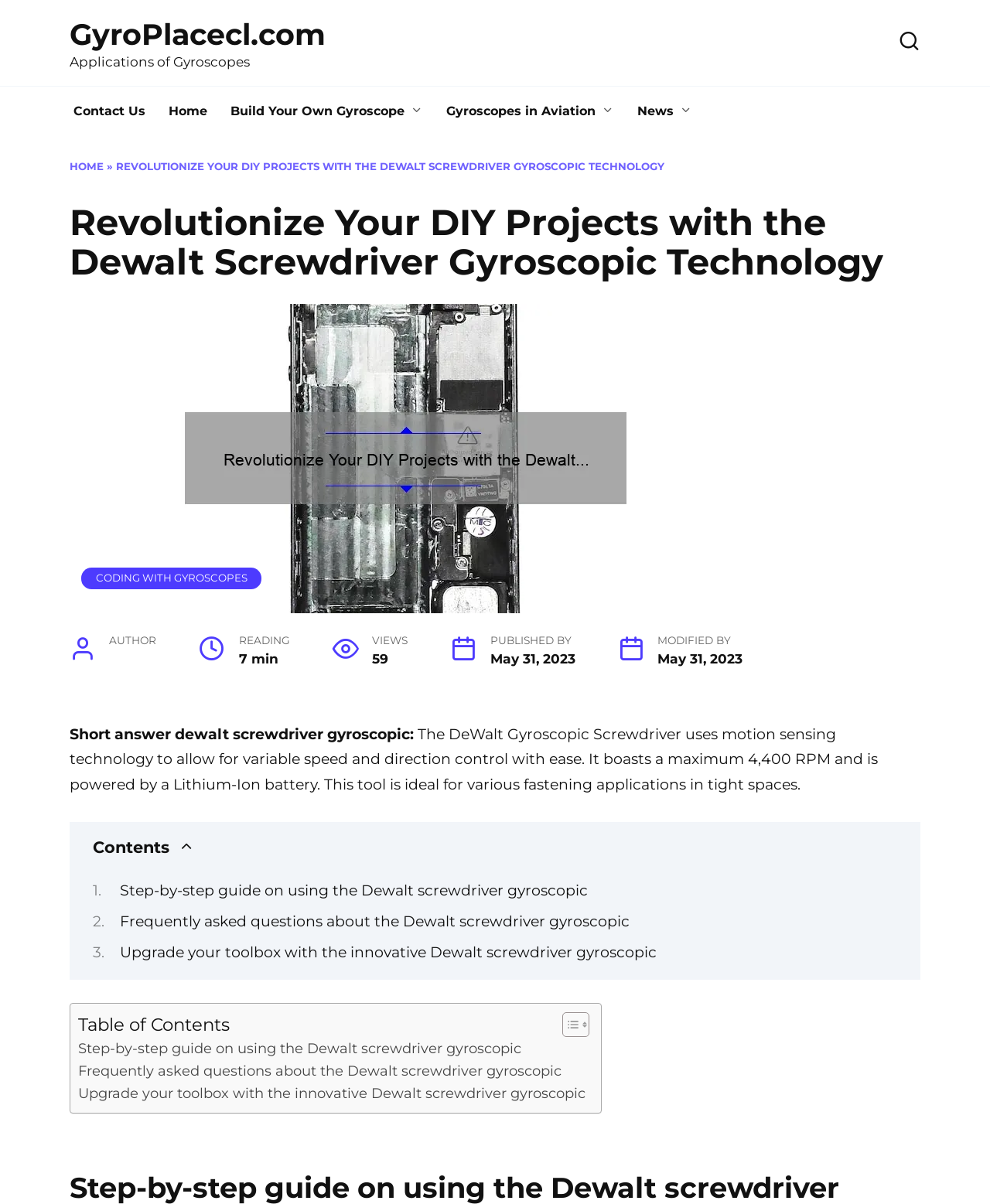Locate the bounding box coordinates for the element described below: "Home". The coordinates must be four float values between 0 and 1, formatted as [left, top, right, bottom].

[0.159, 0.072, 0.221, 0.113]